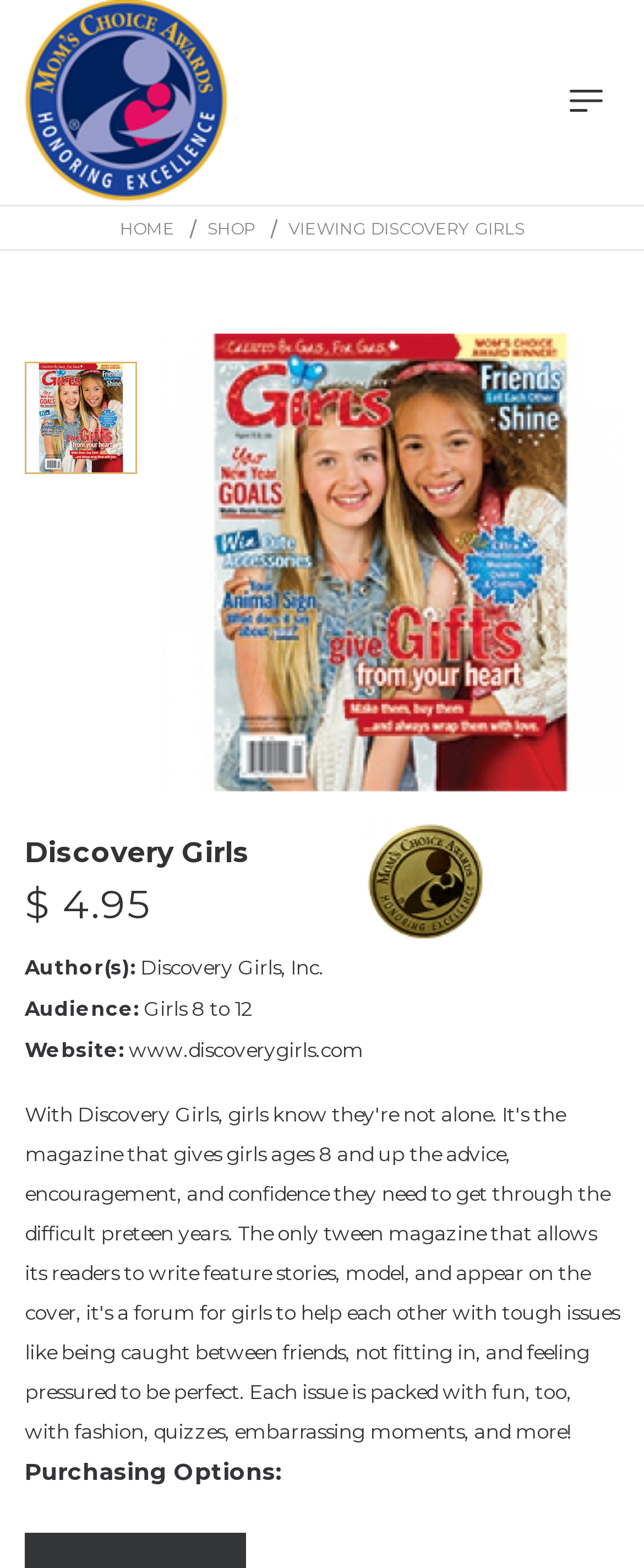What is the website of the magazine?
Based on the image, provide a one-word or brief-phrase response.

www.discoverygirls.com